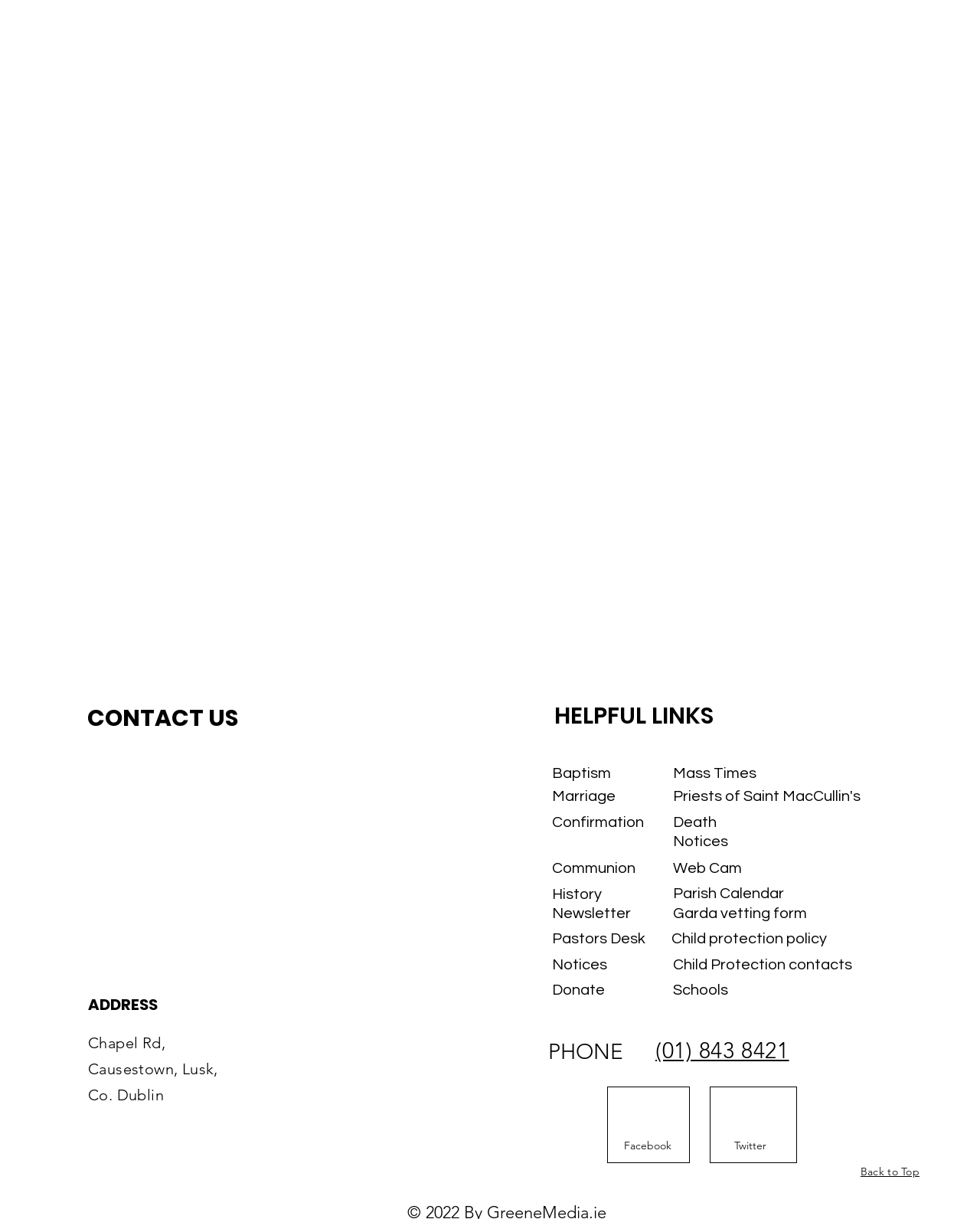What is the 'Web Cam' link for?
Please respond to the question with a detailed and informative answer.

I inferred the purpose of the 'Web Cam' link by its name and its placement in the 'HELPFUL LINKS' section, which suggests that it is a way to view the church's webcam.